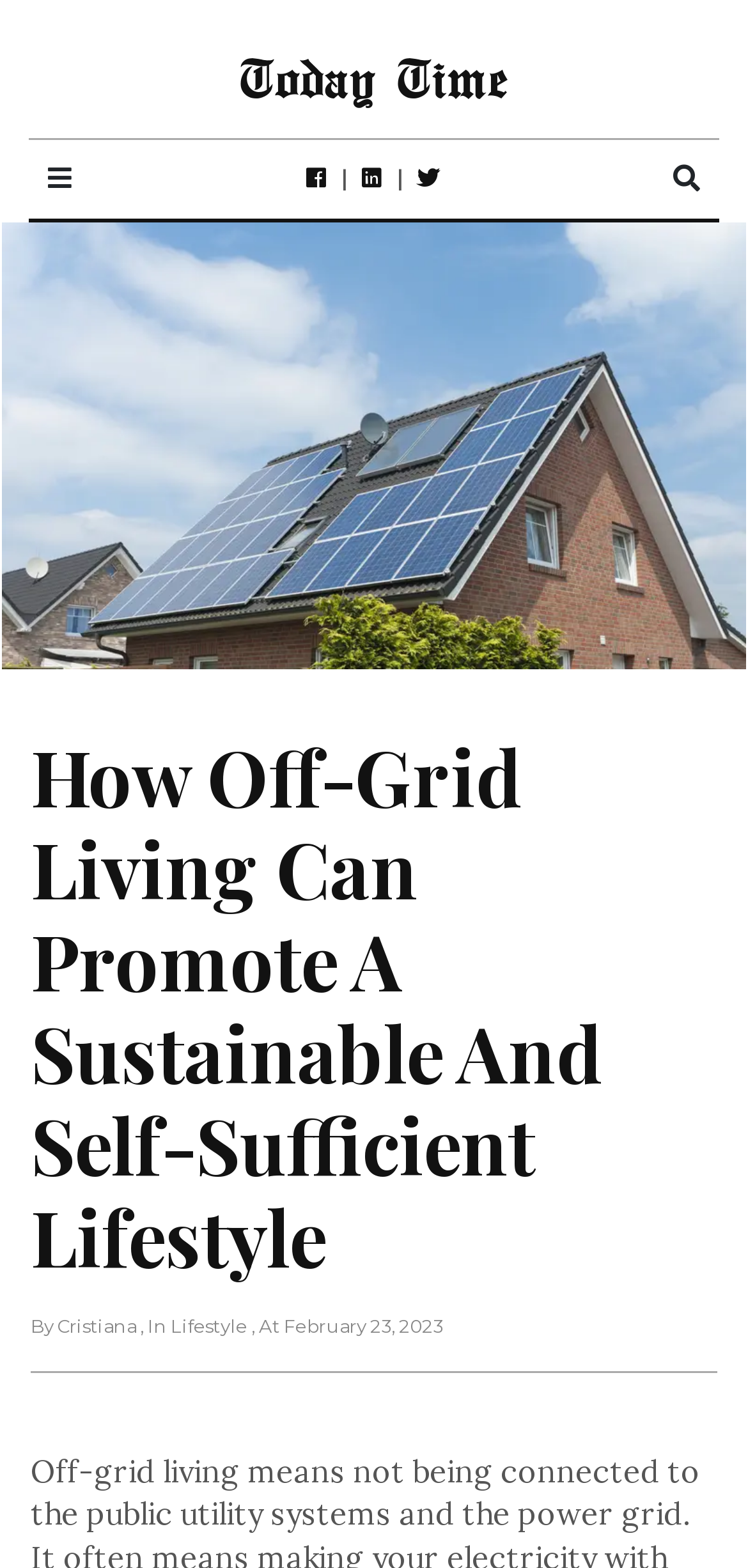Give a one-word or one-phrase response to the question:
How many horizontal separators are present?

2